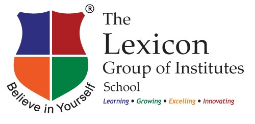Describe all significant details and elements found in the image.

The image features the logo of The Lexicon Group of Institutes School, designed with vibrant colors highlighting a shield divided into four sections. Each quadrant is filled with distinctive shades of red, blue, green, and yellow, symbolizing a foundation of learning and growth. Below the shield, the words "Believe in Yourself" emphasize the school's ethos of self-empowerment and confidence. Accompanying the logo are the phrases "Learning," "Growing," "Excelling," and "Innovating," each represented in colorful text, reflecting the school's commitment to a holistic educational approach that fosters personal and academic development. The overall design conveys a sense of community and support, aimed at nurturing students during their educational journey.